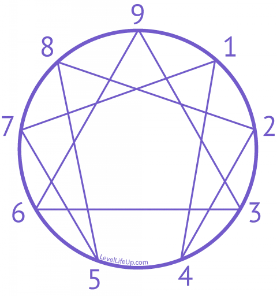Provide a comprehensive description of the image.

The image depicts an Enneagram figure, showcasing the nine types represented in a circular design. Each number from 1 to 9 is placed around the circle, interconnected by lines that illustrate the relationships between the types. This graphic is particularly relevant to the personality analysis of Luna Lovegood, a character from the Harry Potter series, who is identified as an Enneagram type 9w1. Known for her empathetic and peace-loving nature, Luna exemplifies the harmonious traits associated with this type, seeking to mediate and connect with others while embracing her unique perspective on the world. The Enneagram serves as a tool for understanding her character's depth and motivations, emphasizing her connection to core values like justice and inner stability.